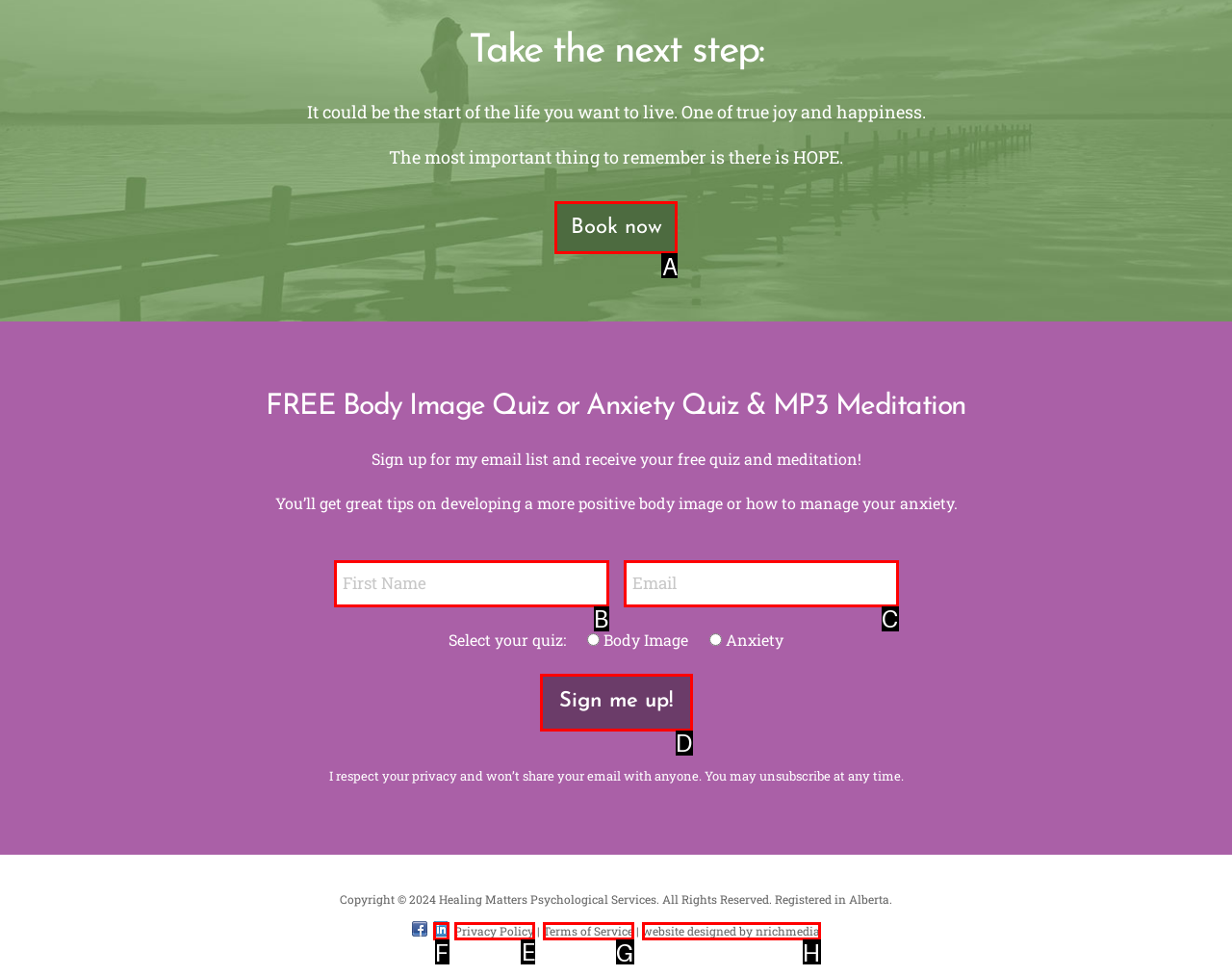Tell me which option I should click to complete the following task: Click the 'Privacy Policy' link
Answer with the option's letter from the given choices directly.

E